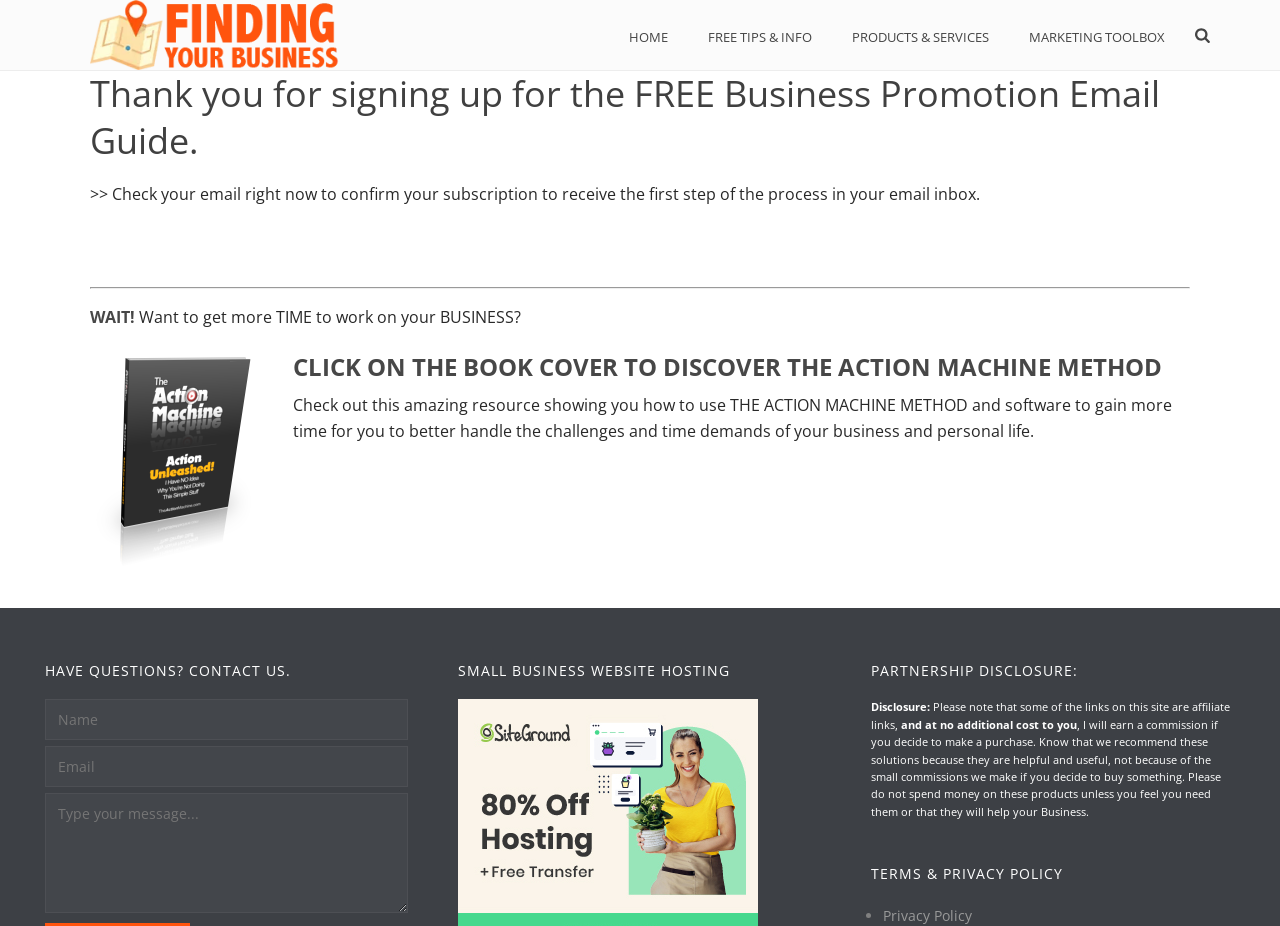Determine the bounding box coordinates for the element that should be clicked to follow this instruction: "Check your email right now". The coordinates should be given as four float numbers between 0 and 1, in the format [left, top, right, bottom].

[0.07, 0.197, 0.766, 0.221]